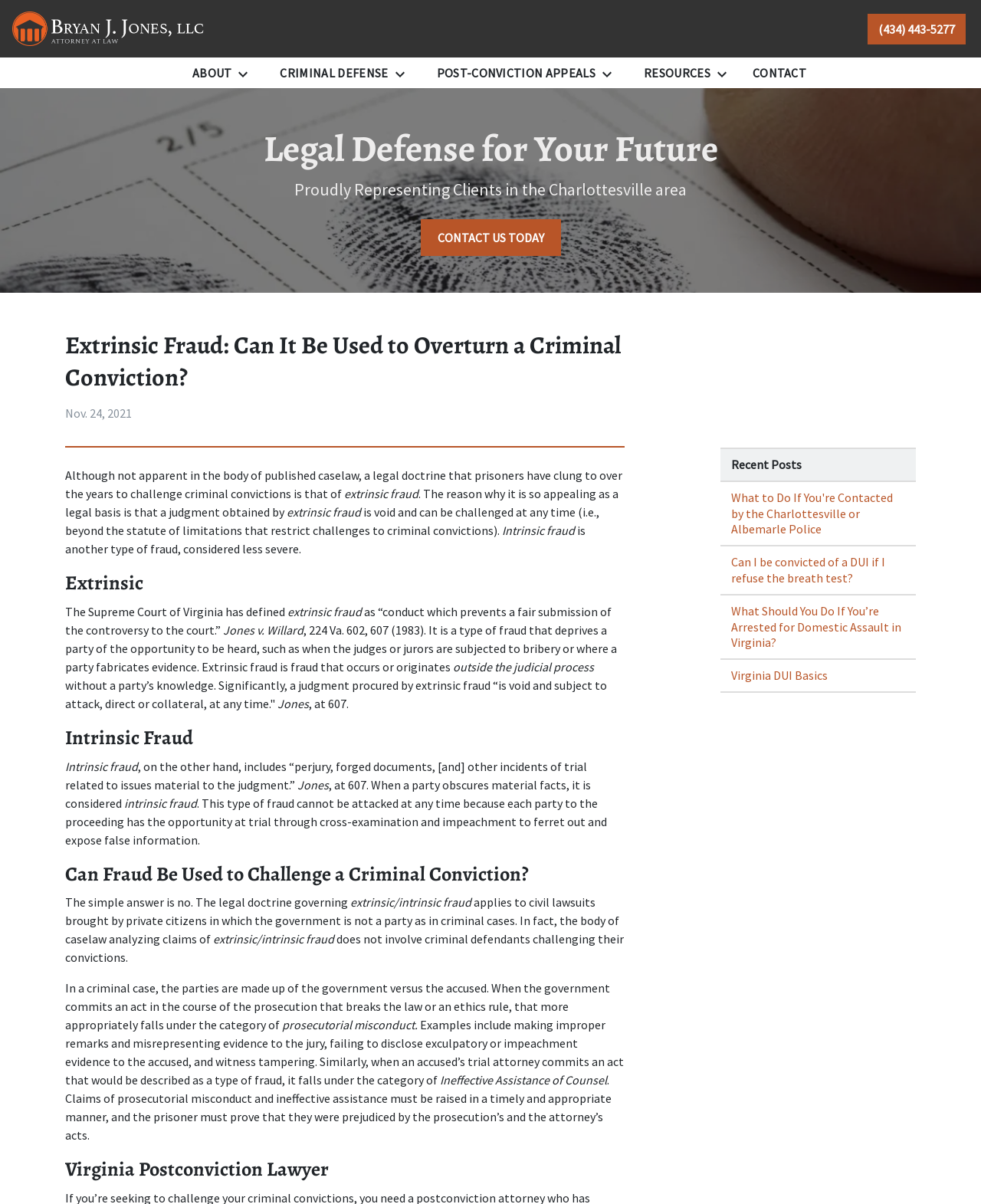From the webpage screenshot, predict the bounding box of the UI element that matches this description: "Resources".

[0.65, 0.048, 0.724, 0.073]